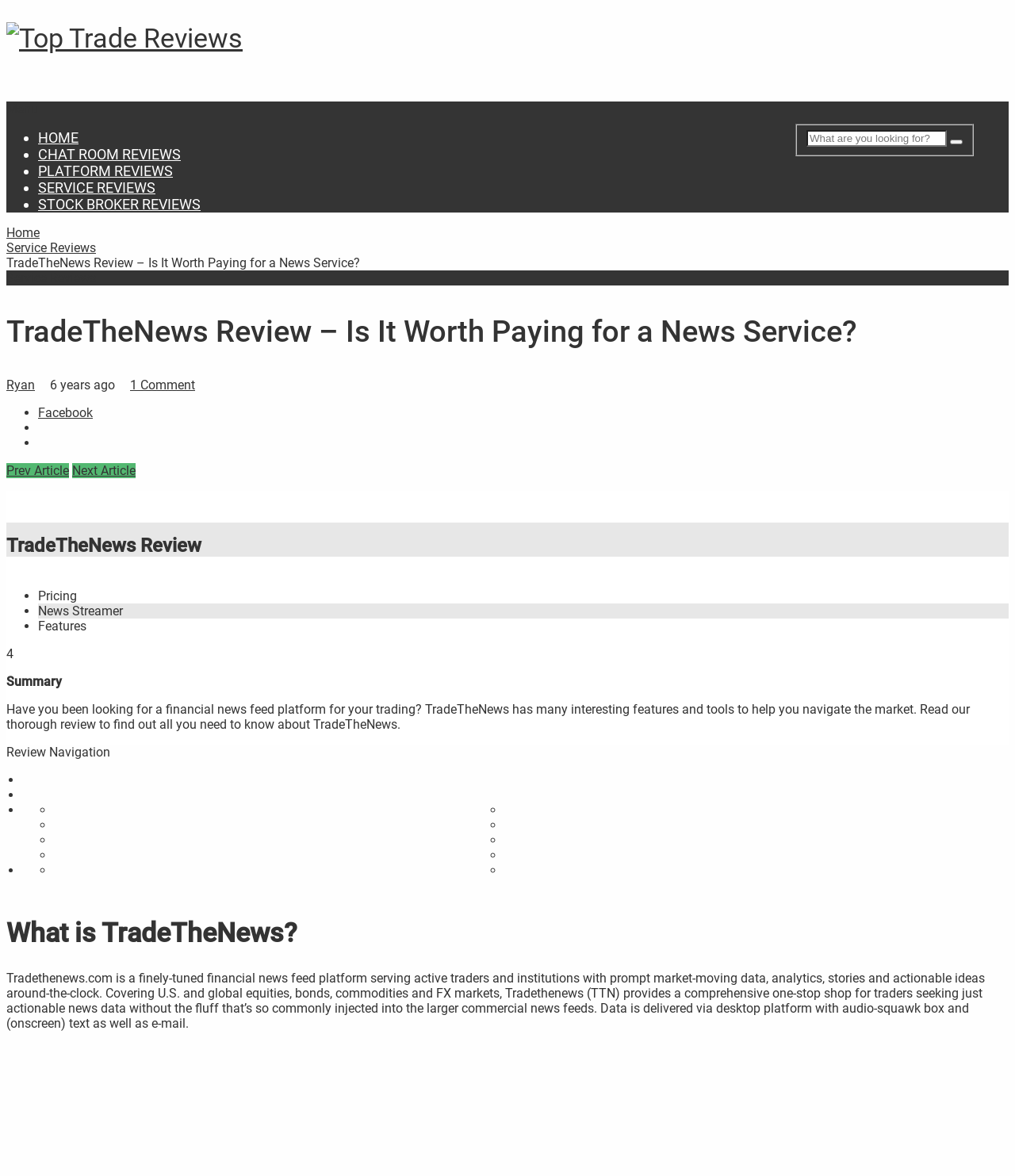Explain the webpage's design and content in an elaborate manner.

This webpage is a review of TradeTheNews, a financial news feed platform. At the top, there is a heading "Top Trade Reviews" with a link and an image. Below it, there is a search box and a button on the right side. On the left side, there is a menu with links to "HOME", "CHAT ROOM REVIEWS", "PLATFORM REVIEWS", "SERVICE REVIEWS", and "STOCK BROKER REVIEWS". 

The main content of the webpage is a review of TradeTheNews, which includes a heading "TradeTheNews Review – Is It Worth Paying for a News Service?" and a brief summary of the review. The review is divided into sections, including "Pricing", "News Streamer", "Features", and "Summary". 

The summary section provides an overview of TradeTheNews, stating that it is a financial news feed platform that provides market-moving data, analytics, stories, and actionable ideas around-the-clock. It covers U.S. and global equities, bonds, commodities, and FX markets, and provides a comprehensive one-stop shop for traders seeking actionable news data.

There are also links to "Prev Article" and "Next Article" at the bottom of the page, as well as social media links to Facebook and other platforms.